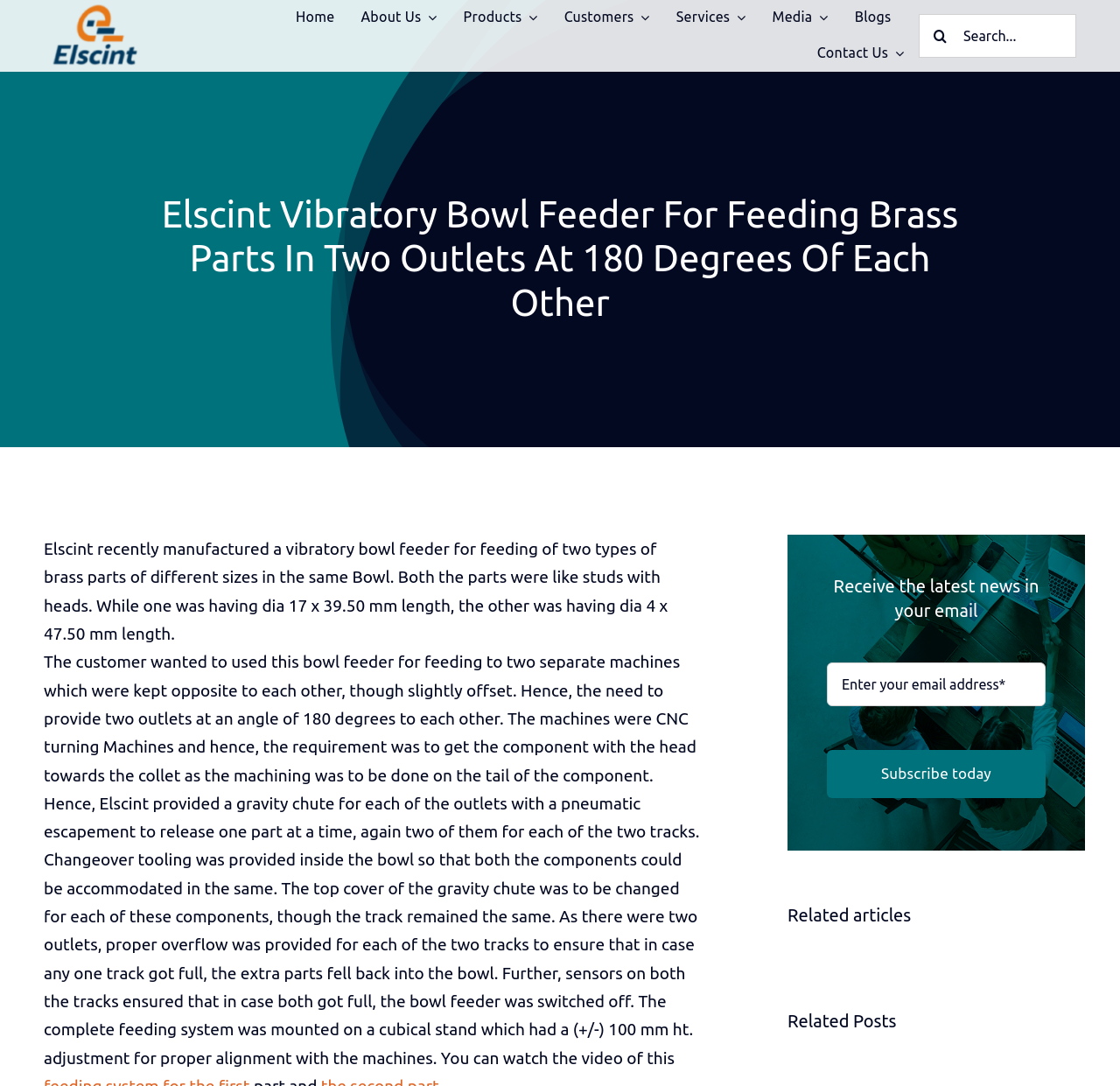Can you specify the bounding box coordinates for the region that should be clicked to fulfill this instruction: "Click the 'Home' link".

[0.264, 0.0, 0.299, 0.033]